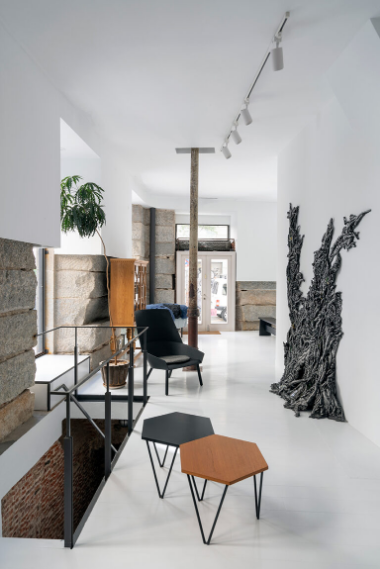What is the purpose of the artworks displayed?
Refer to the image and offer an in-depth and detailed answer to the question.

The artworks displayed, including those by notable artists like Cristina Iglesias, aim to improve the quality of life through the intersection of art, architecture, and design, which is evident from the overall atmosphere of tranquility and inspiration in the installation.